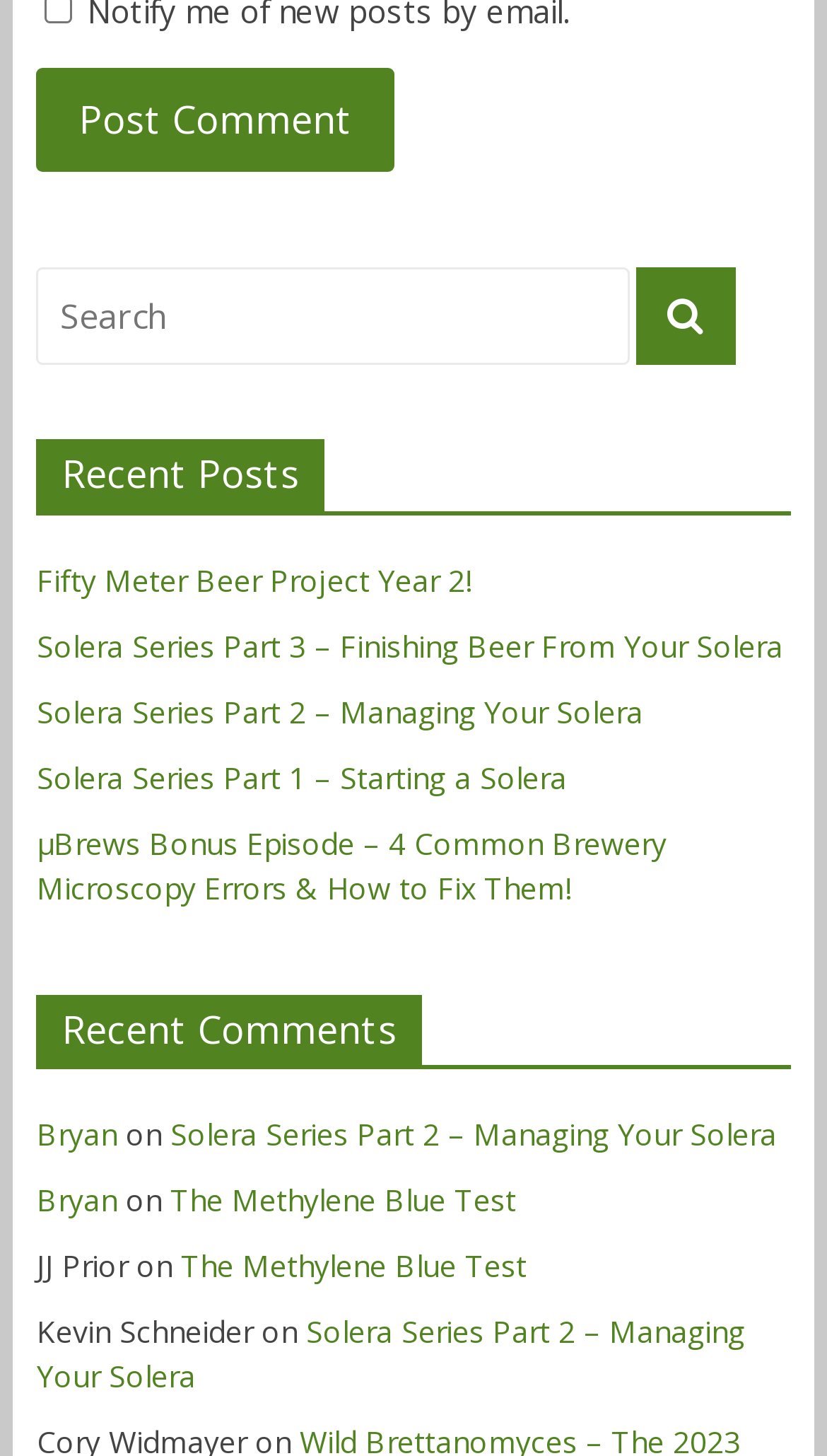Identify the bounding box coordinates for the region of the element that should be clicked to carry out the instruction: "View the comment by Bryan". The bounding box coordinates should be four float numbers between 0 and 1, i.e., [left, top, right, bottom].

[0.044, 0.765, 0.142, 0.793]